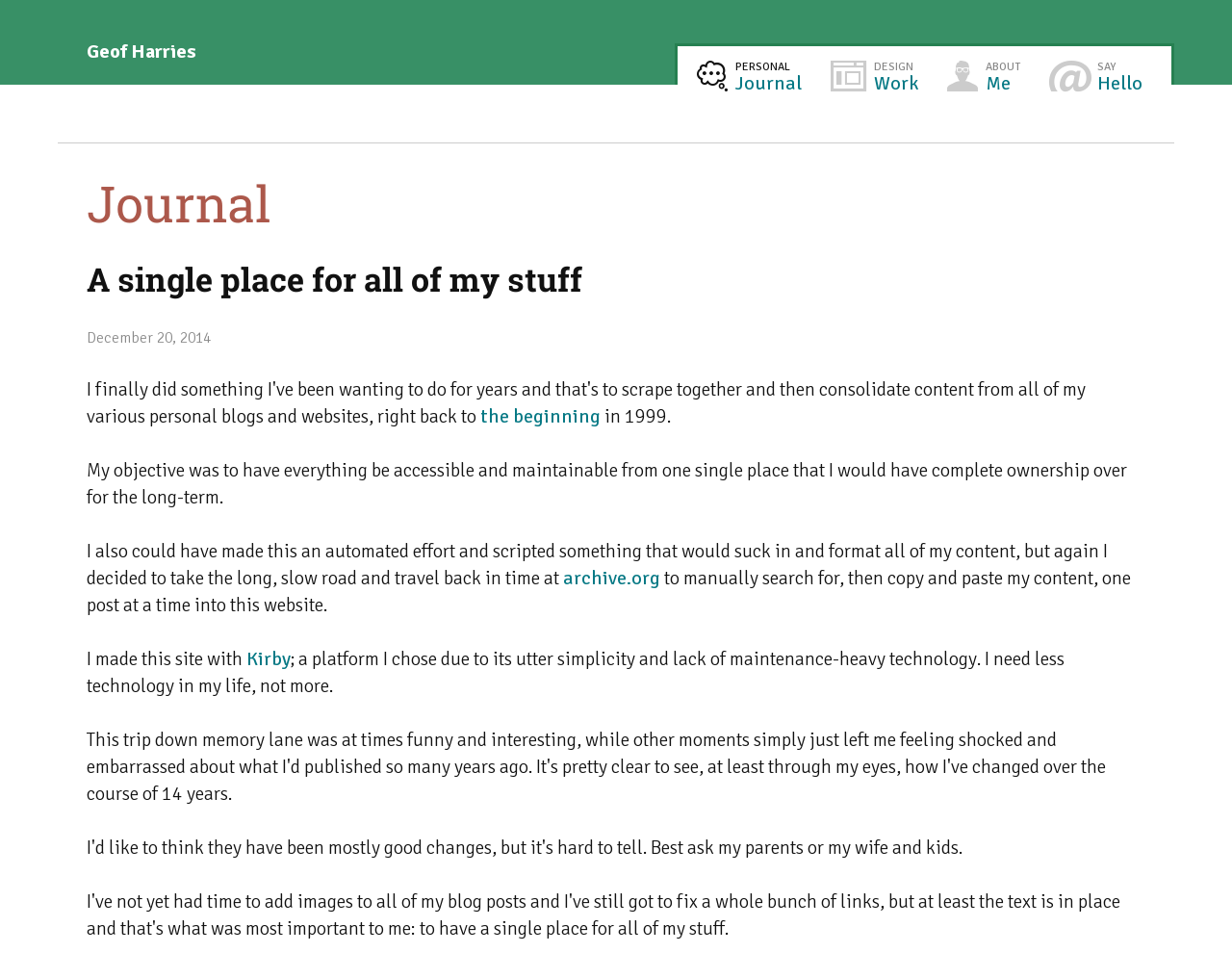Locate the bounding box coordinates of the clickable area needed to fulfill the instruction: "Click on the 'Reviews' link".

None